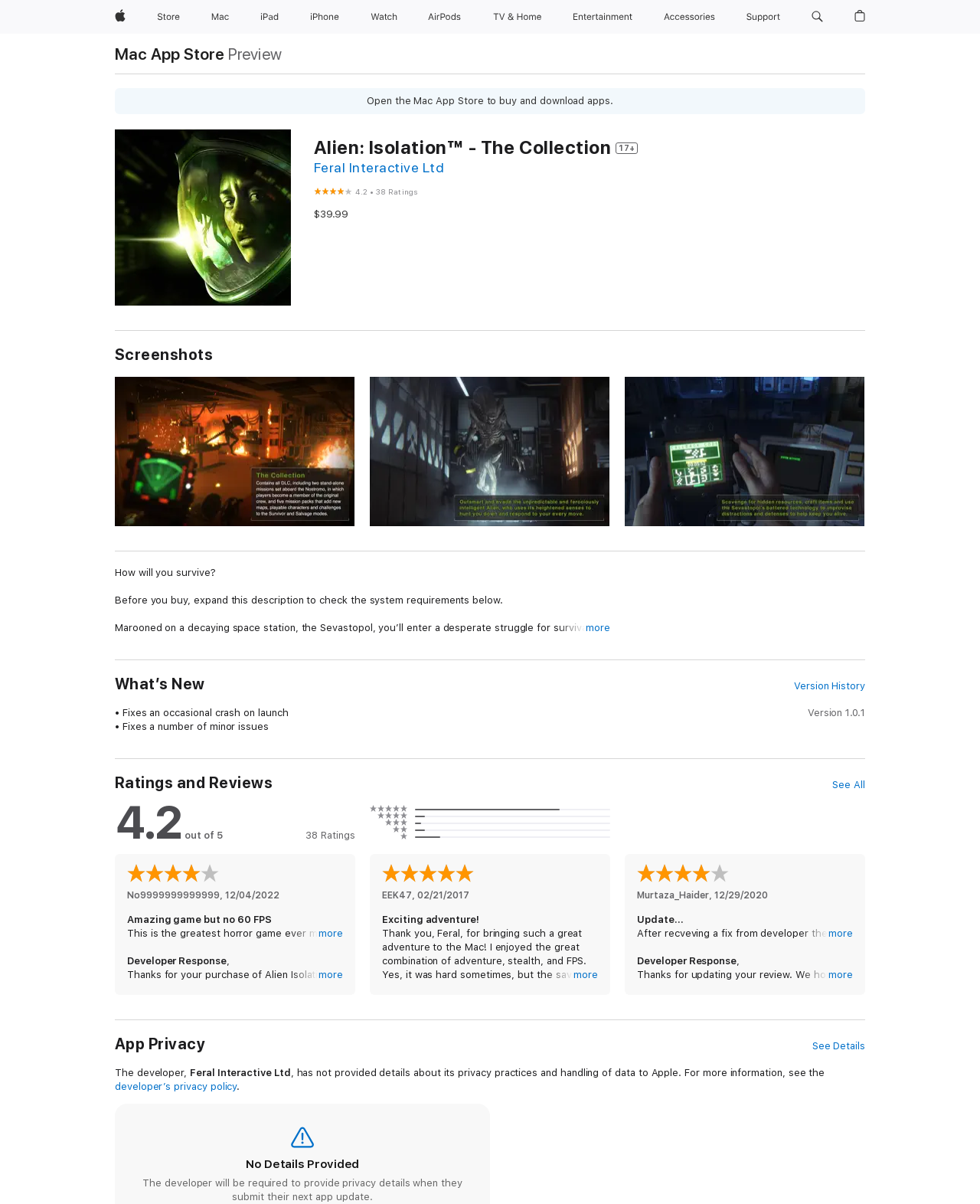Find the bounding box coordinates for the element that must be clicked to complete the instruction: "Search apple.com". The coordinates should be four float numbers between 0 and 1, indicated as [left, top, right, bottom].

[0.822, 0.0, 0.846, 0.028]